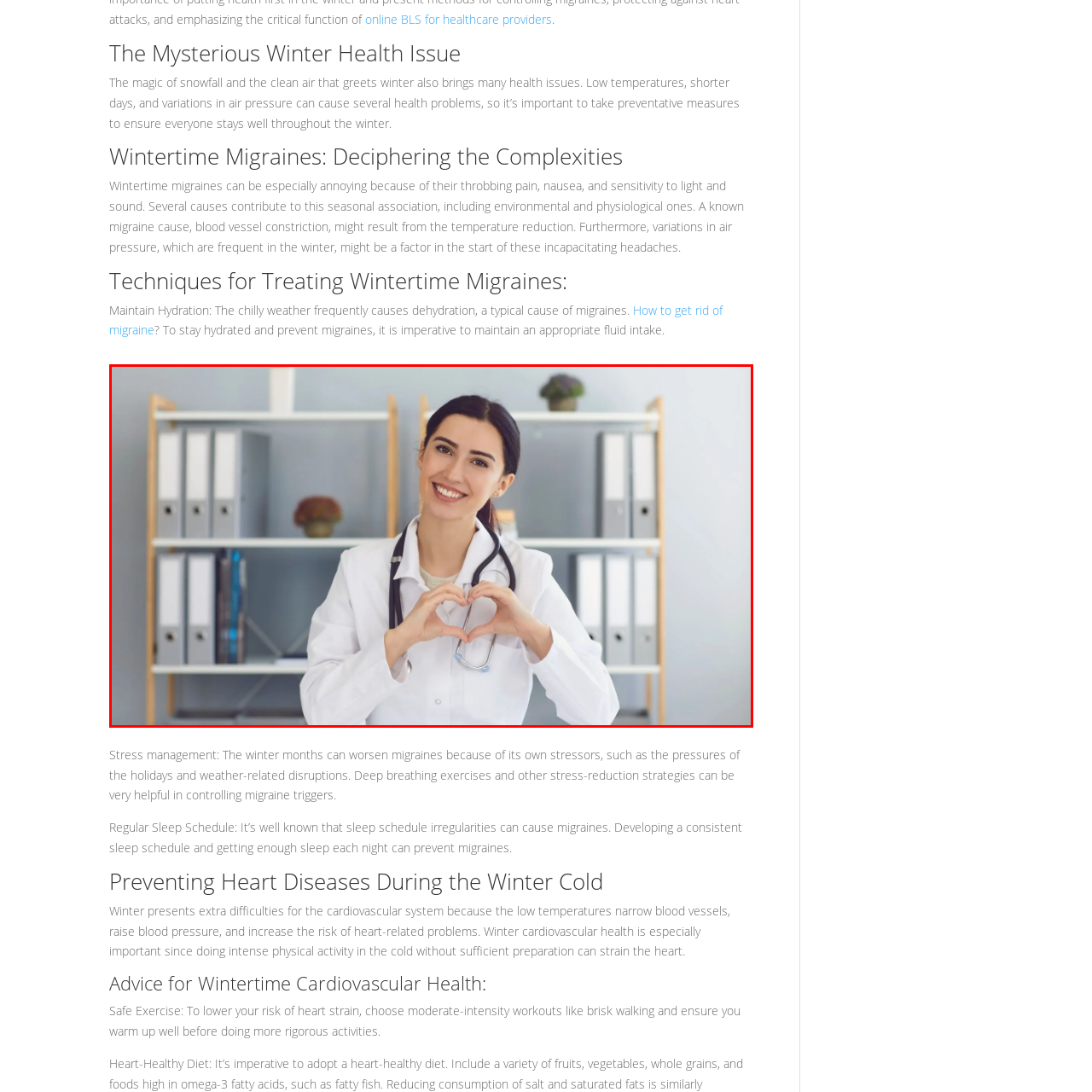Describe the features and objects visible in the red-framed section of the image in detail.

In a bright and welcoming healthcare setting, a confident female doctor in a white coat is smiling warmly at the camera. She is making a heart shape with her hands, symbolizing care and compassion in the medical profession. Behind her, a neatly arranged shelf contains binders and files, suggesting an organized environment that reflects her professionalism. This image emphasizes the importance of healthcare during winter months, as discussed in the accompanying article about seasonal health issues, including the management of conditions like wintertime migraines and heart health.